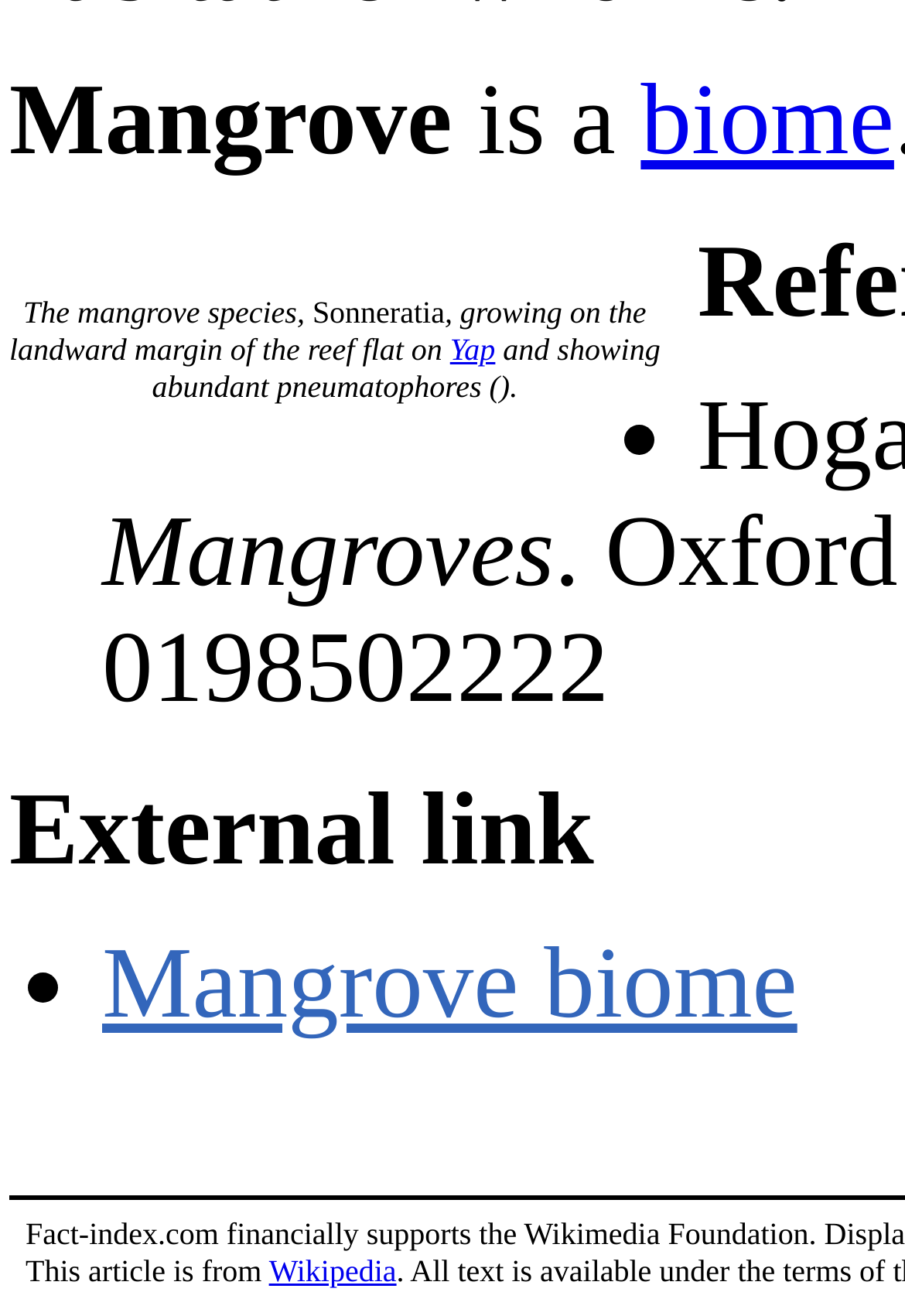Provide a short, one-word or phrase answer to the question below:
What is the link related to the mangrove biome?

Mangrove biome